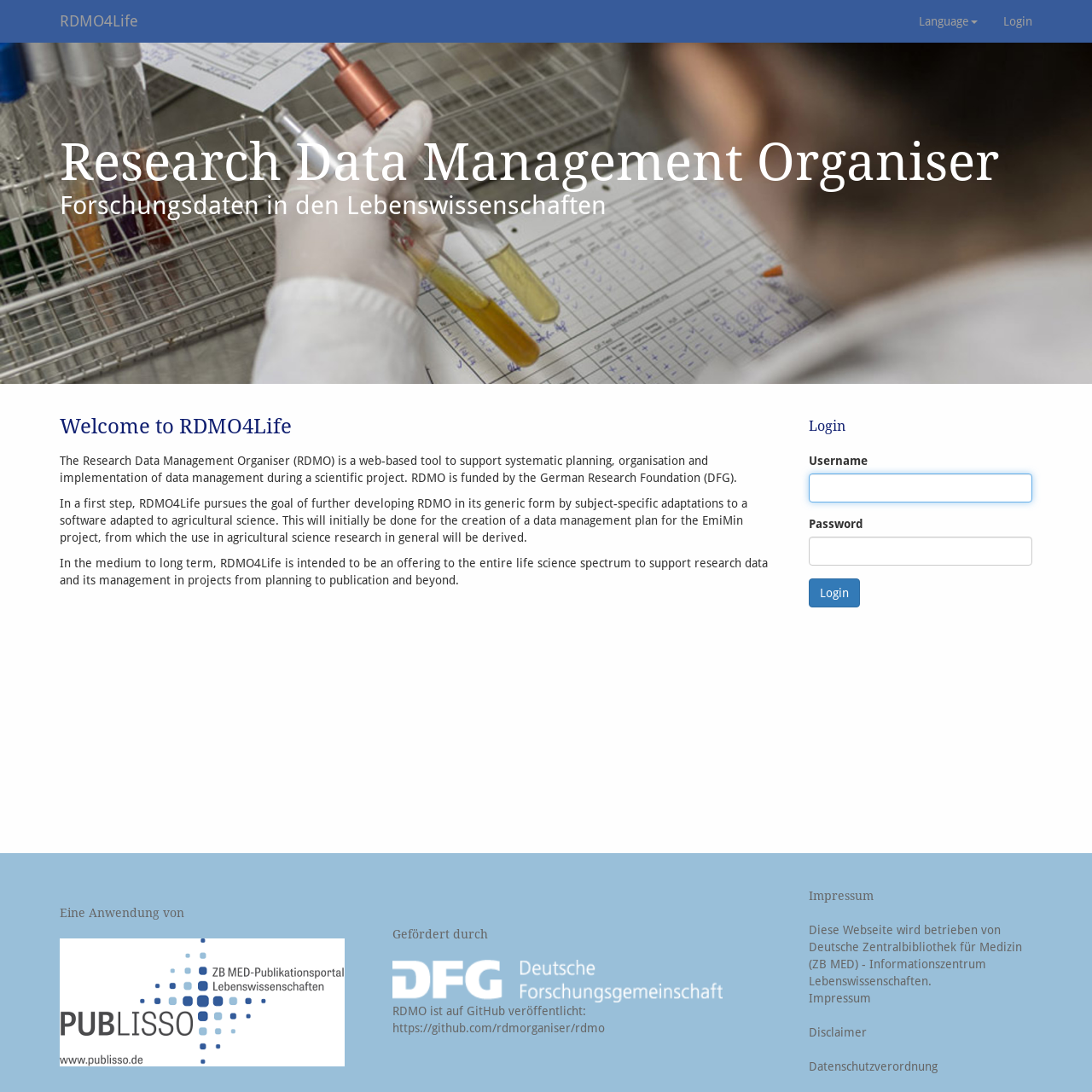Could you specify the bounding box coordinates for the clickable section to complete the following instruction: "Go to the Impressum page"?

[0.74, 0.908, 0.797, 0.92]